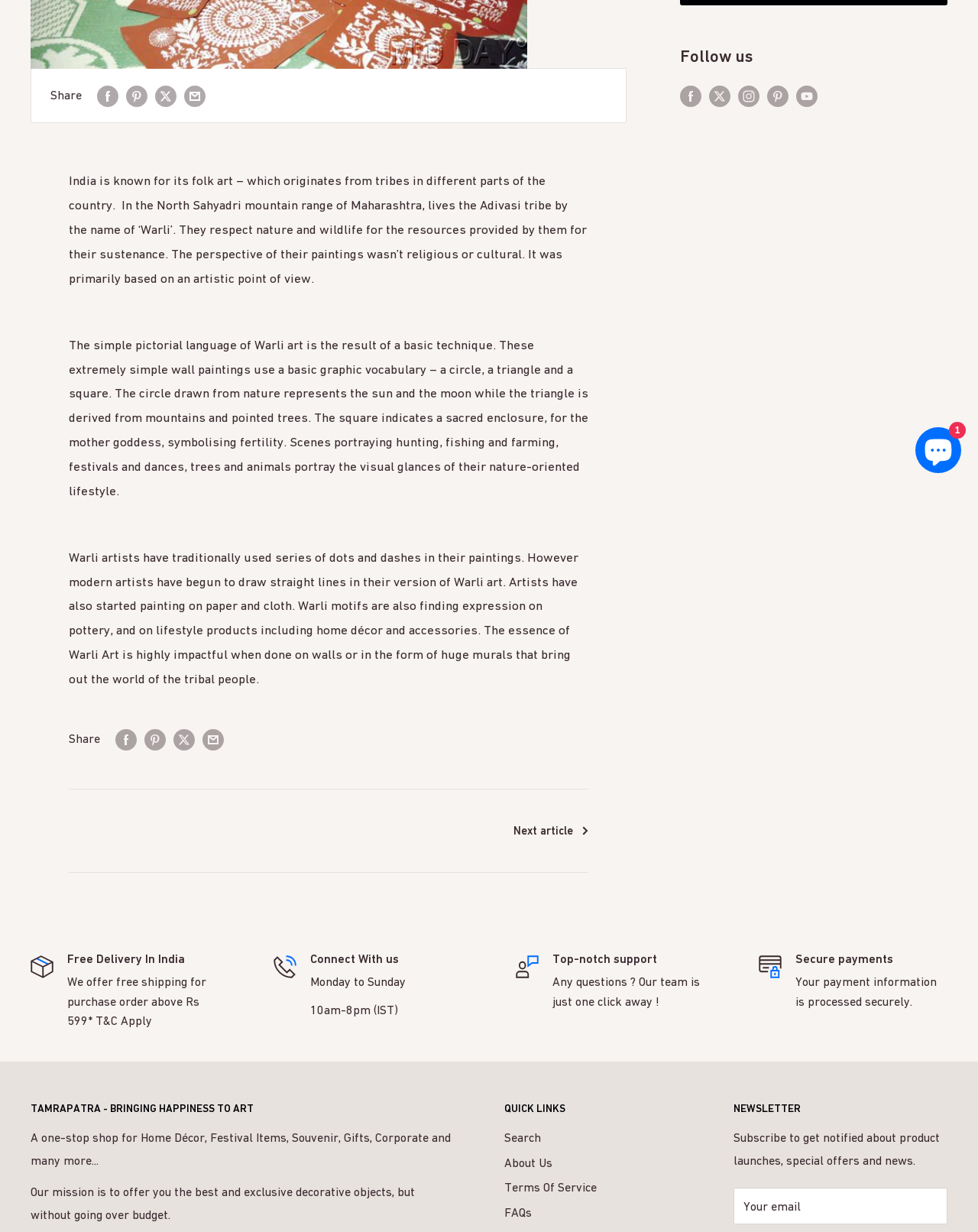Return the bounding box coordinates of the UI element that corresponds to this description: "Terms Of Service". The coordinates must be given as four float numbers in the range of 0 and 1, [left, top, right, bottom].

[0.516, 0.954, 0.695, 0.974]